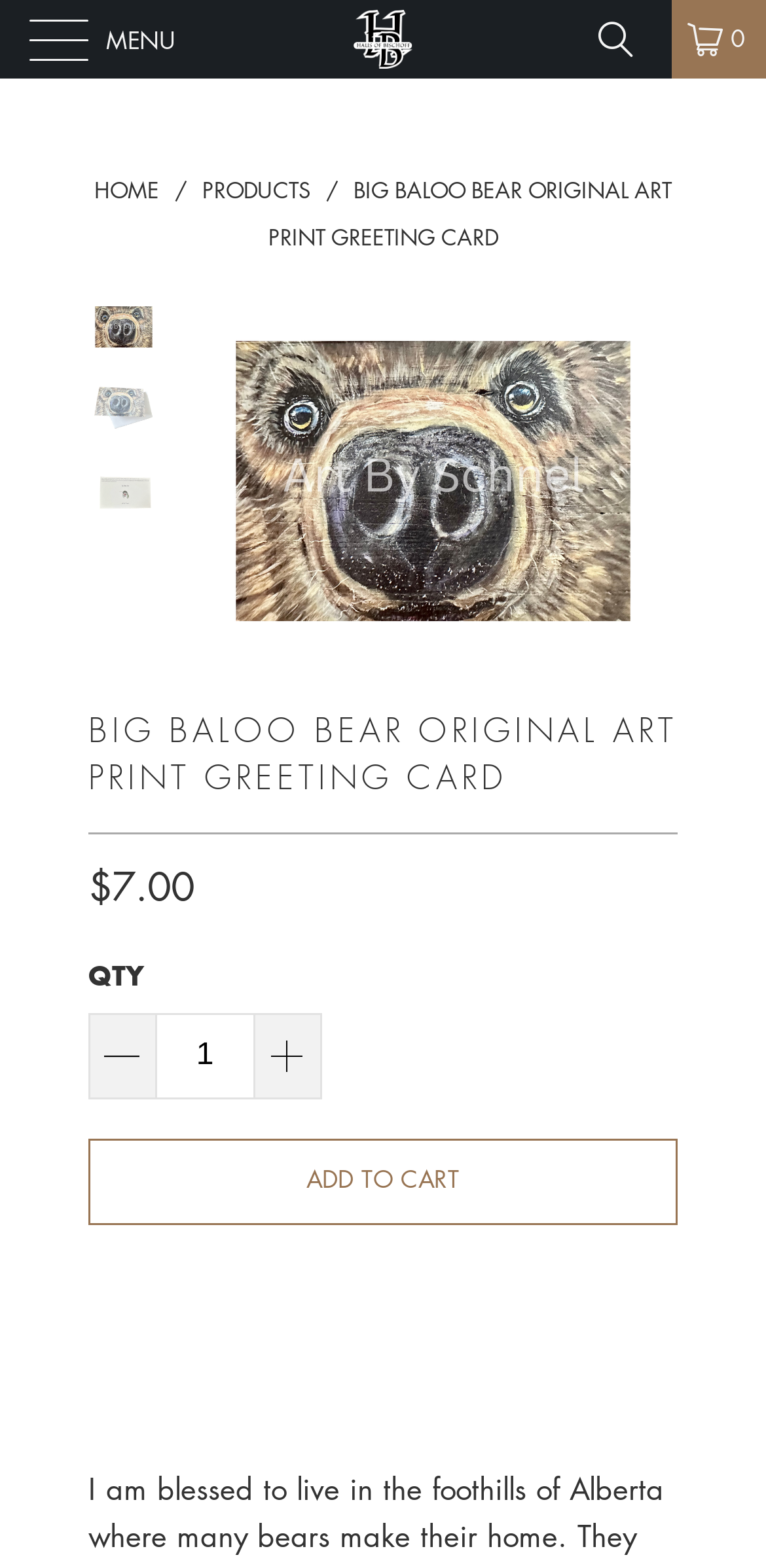Please give the bounding box coordinates of the area that should be clicked to fulfill the following instruction: "Click the MENU button". The coordinates should be in the format of four float numbers from 0 to 1, i.e., [left, top, right, bottom].

[0.138, 0.015, 0.228, 0.036]